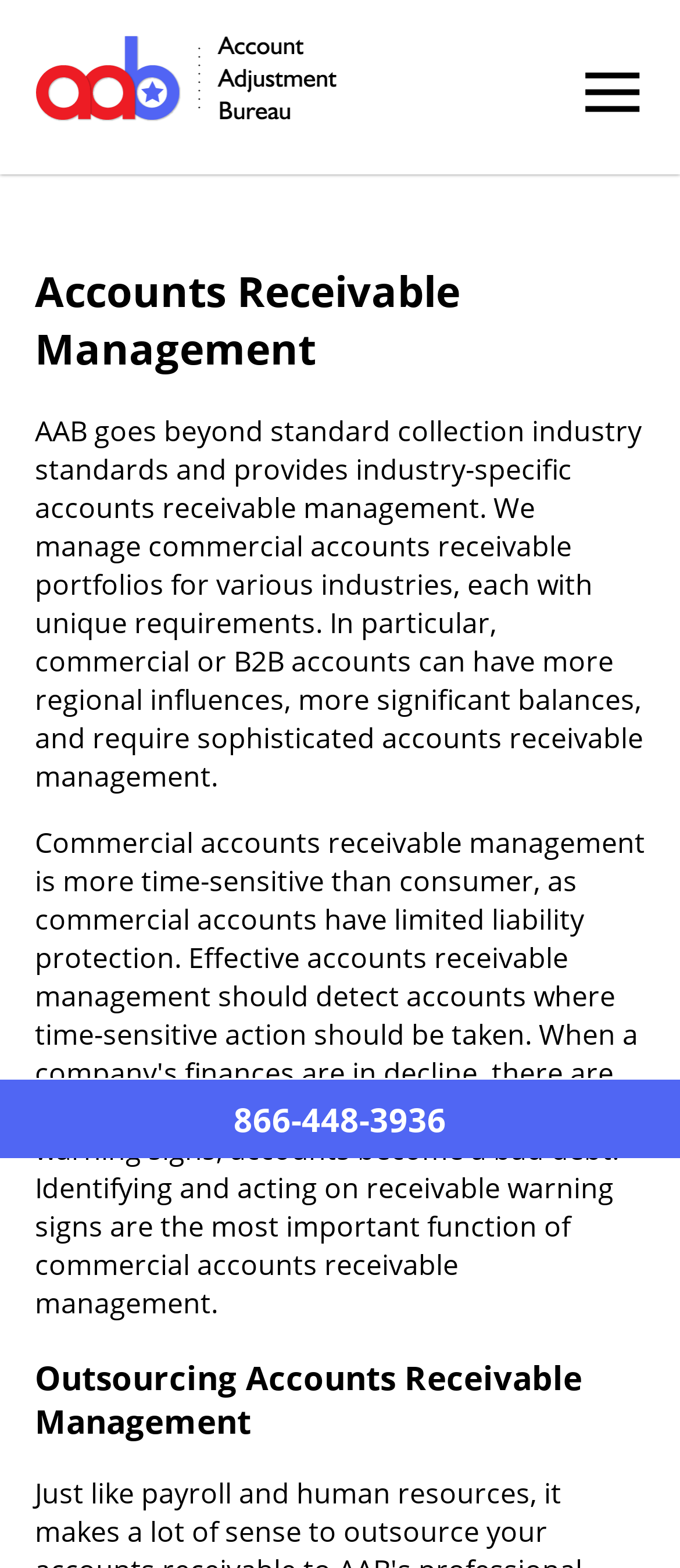What is the main topic of the page?
Can you give a detailed and elaborate answer to the question?

The page has a heading element with the text 'Accounts Receivable Management' which suggests that this is the main topic of the page. Additionally, the static text elements on the page discuss accounts receivable management in detail.